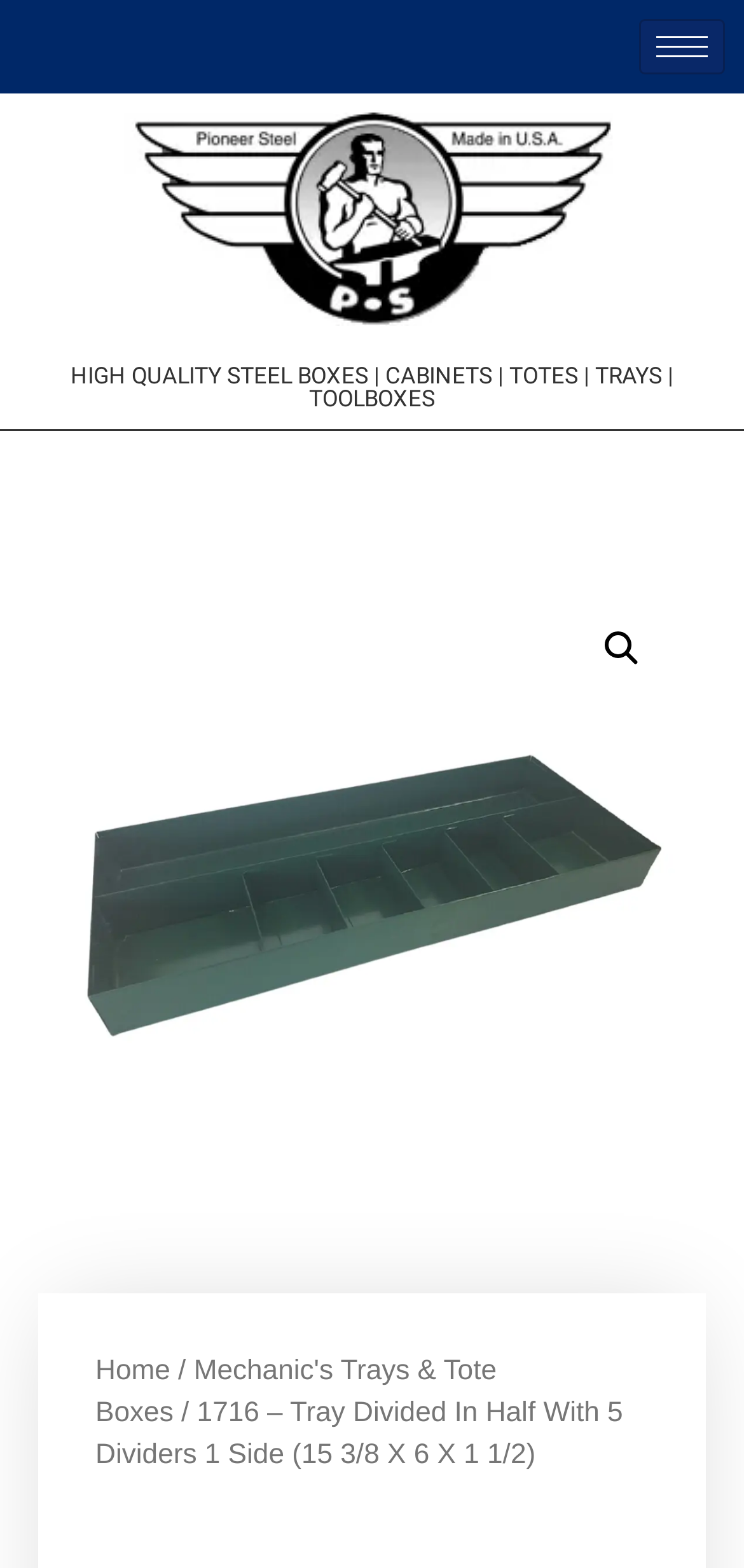Answer the question using only a single word or phrase: 
What is the size of the tray?

15 3/8 X 6 X 1 1/2